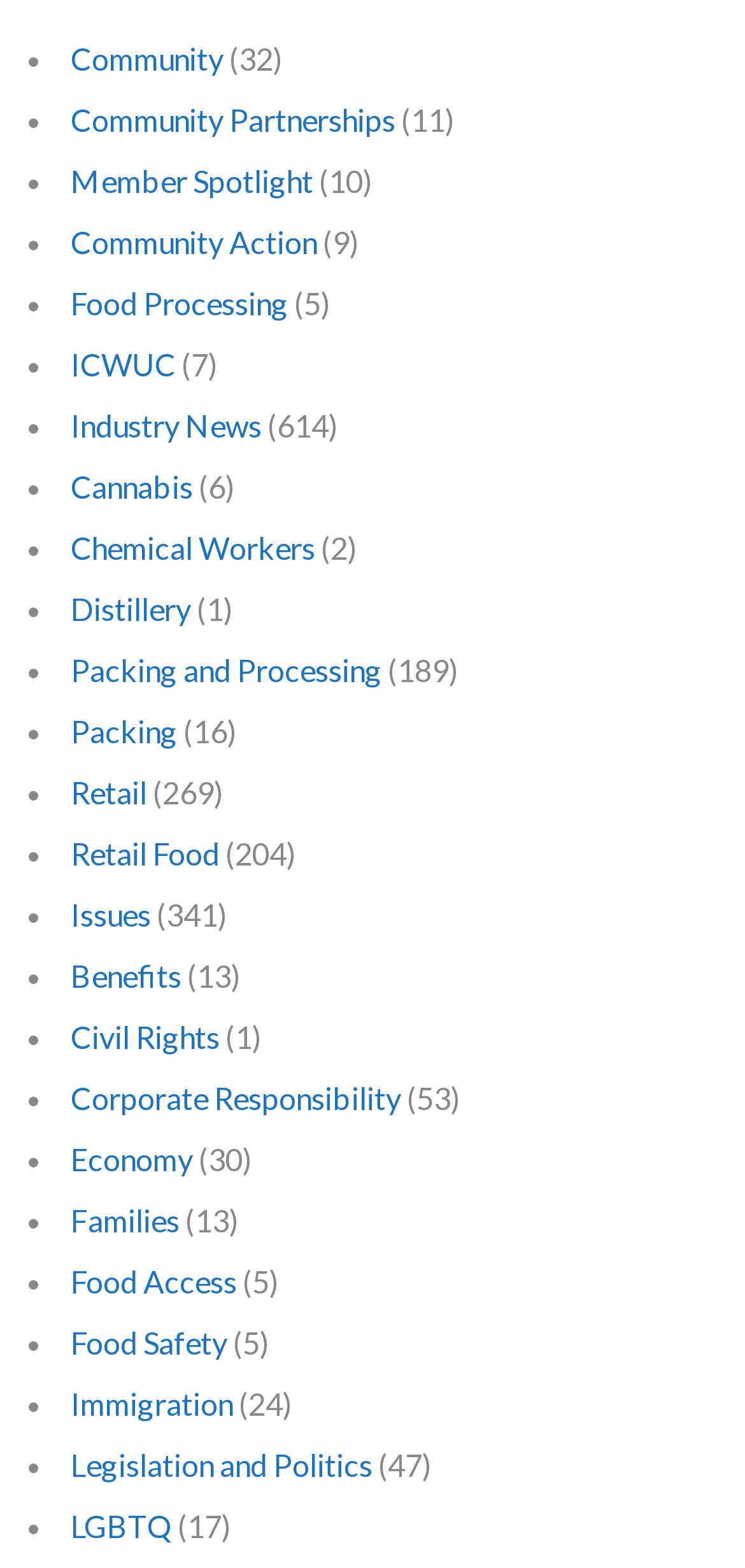Answer the following inquiry with a single word or phrase:
What is the topic with the most articles?

Industry News